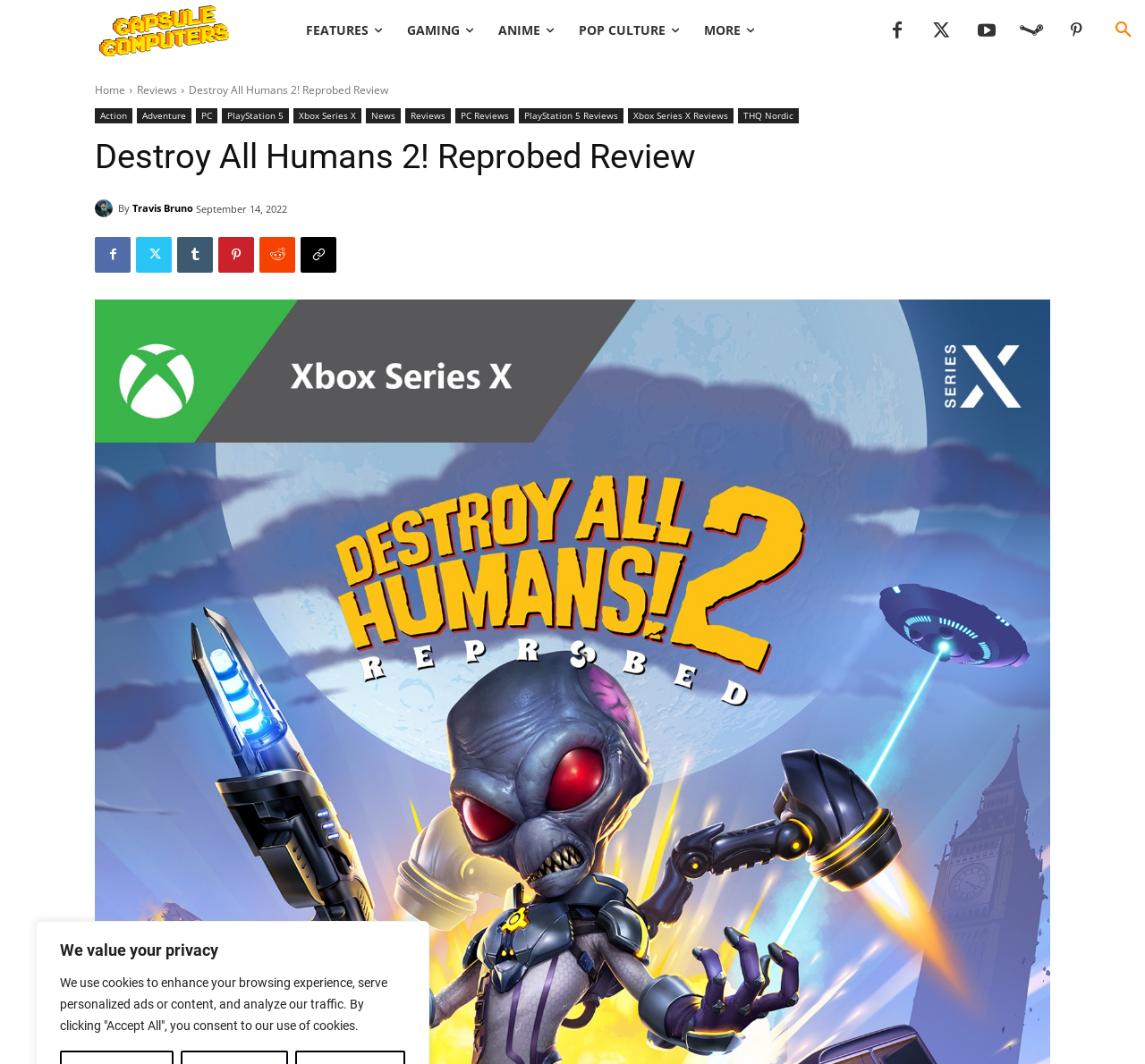Your task is to find and give the main heading text of the webpage.

Destroy All Humans 2! Reprobed Review